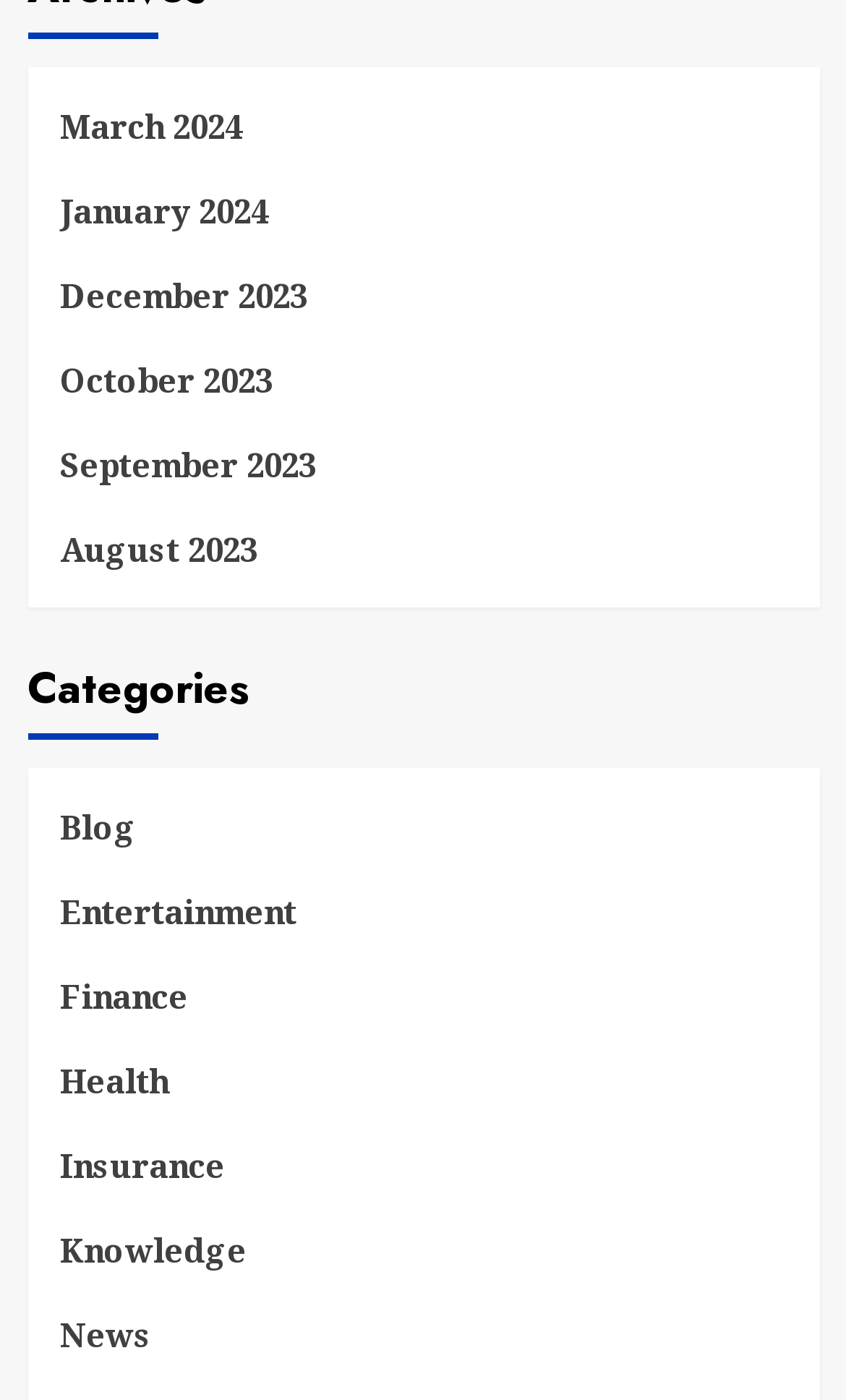Provide a short, one-word or phrase answer to the question below:
How many months are listed on the webpage?

6